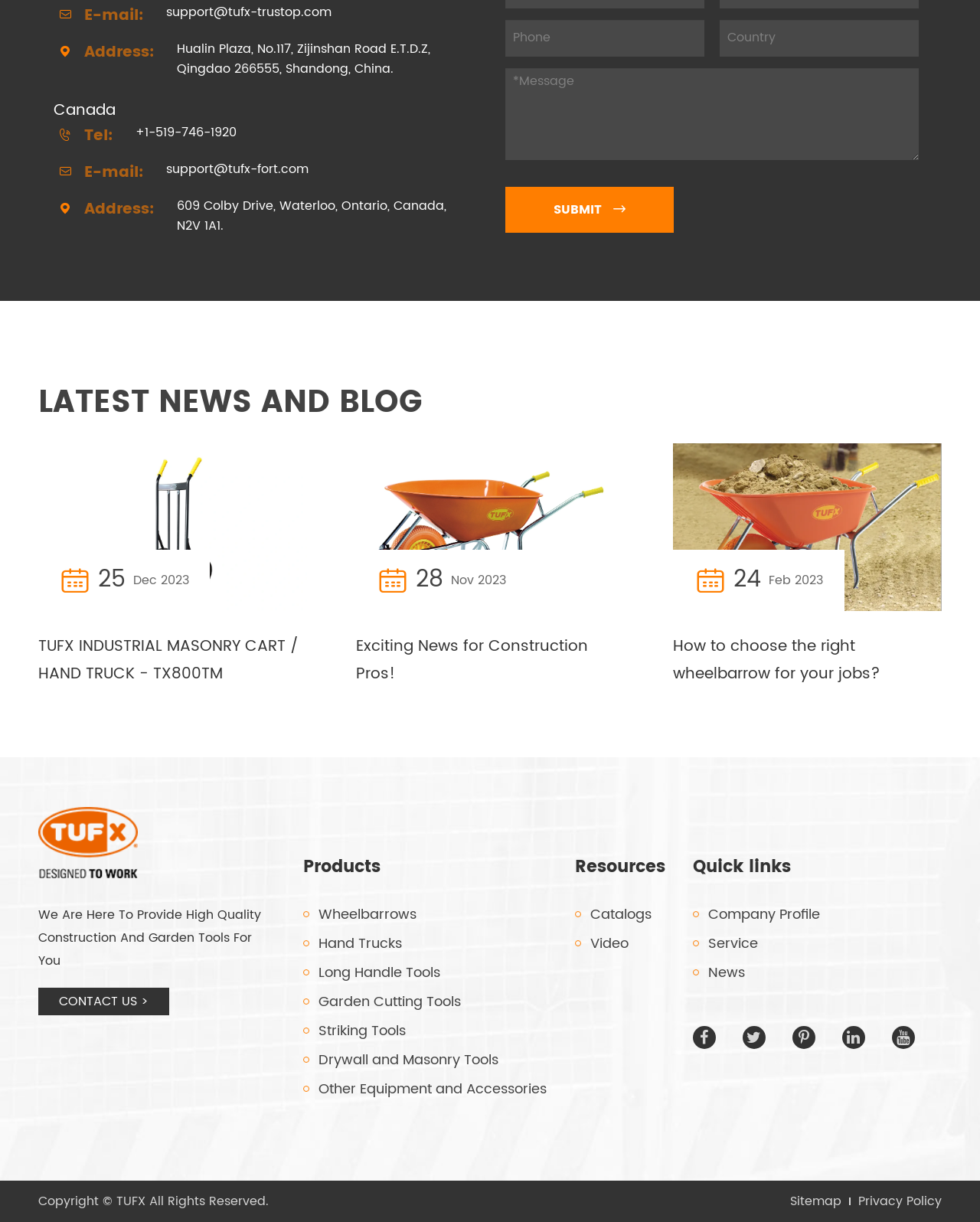Find the bounding box coordinates of the element to click in order to complete the given instruction: "Enter phone number."

[0.516, 0.016, 0.719, 0.046]